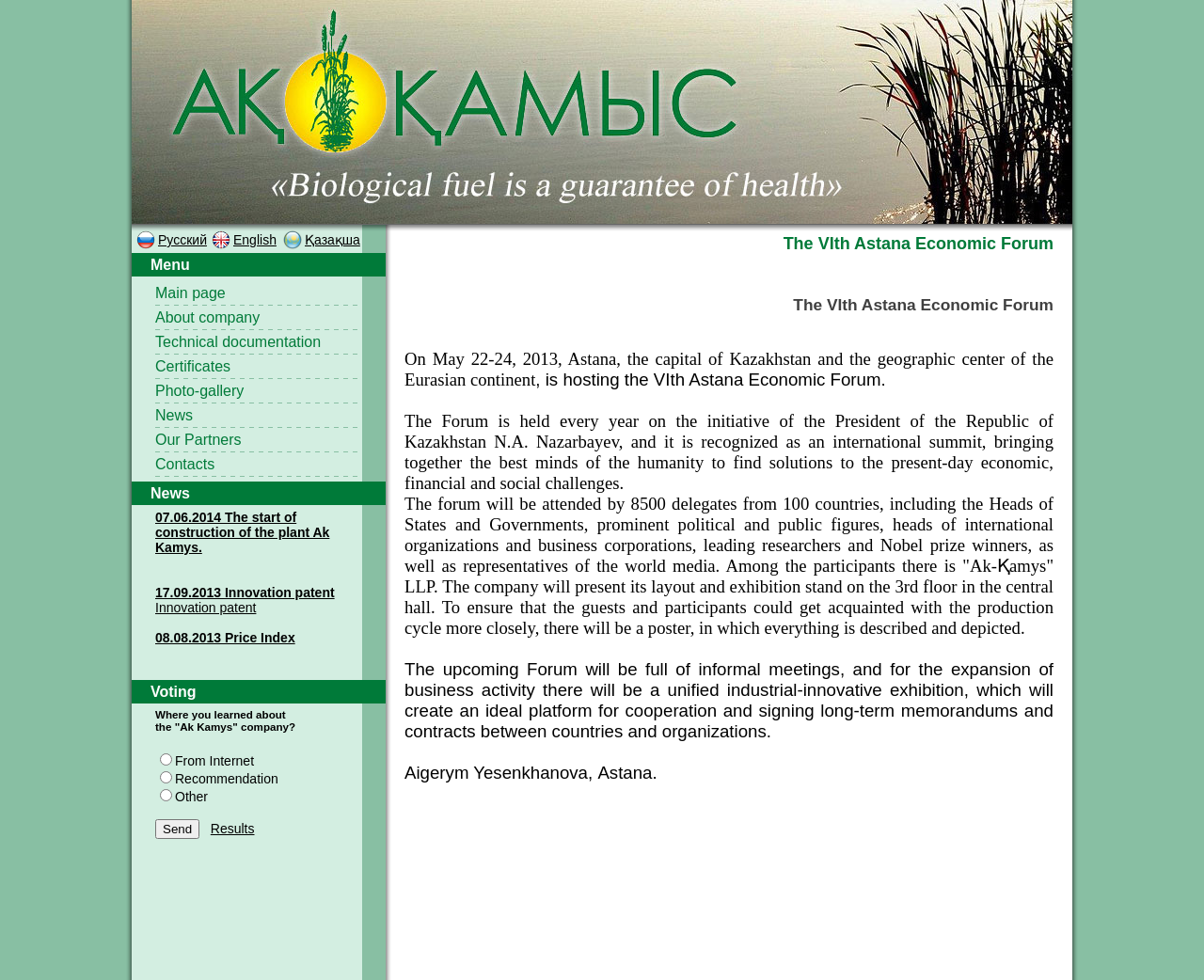Determine the main heading of the webpage and generate its text.

The VIth Astana Economic Forum